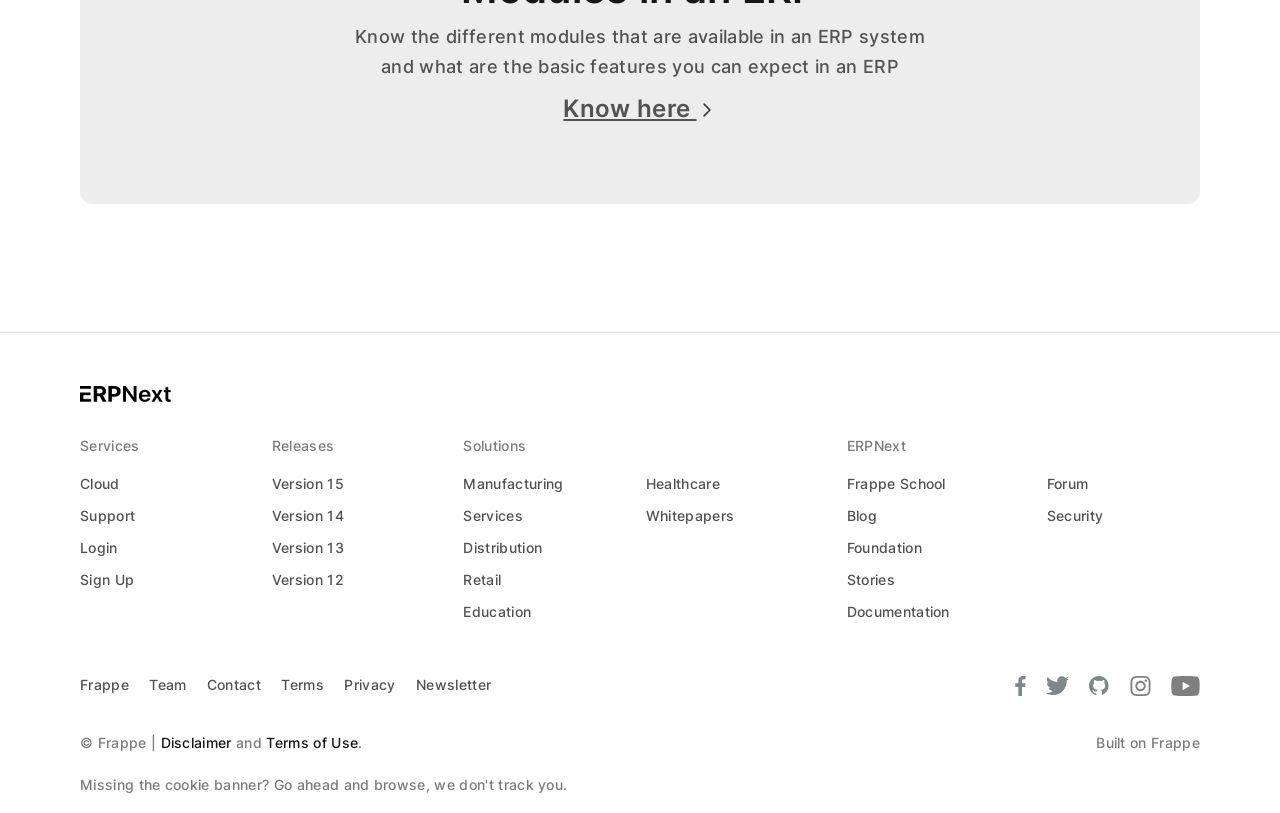What is the copyright information at the bottom of the webpage?
Using the image as a reference, give a one-word or short phrase answer.

Frappe